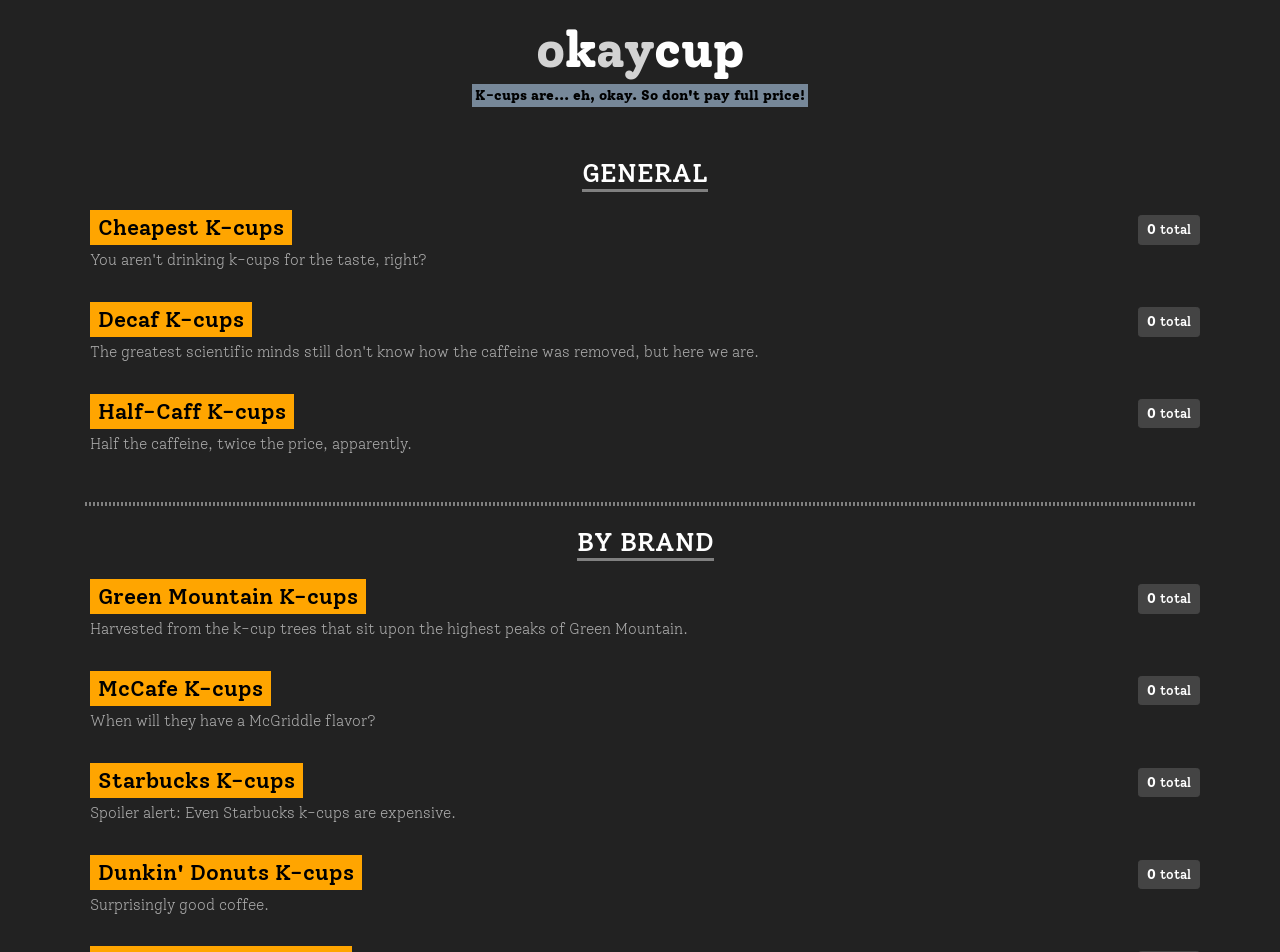Determine the bounding box coordinates of the UI element that matches the following description: "OkayCup". The coordinates should be four float numbers between 0 and 1 in the format [left, top, right, bottom].

[0.418, 0.02, 0.582, 0.084]